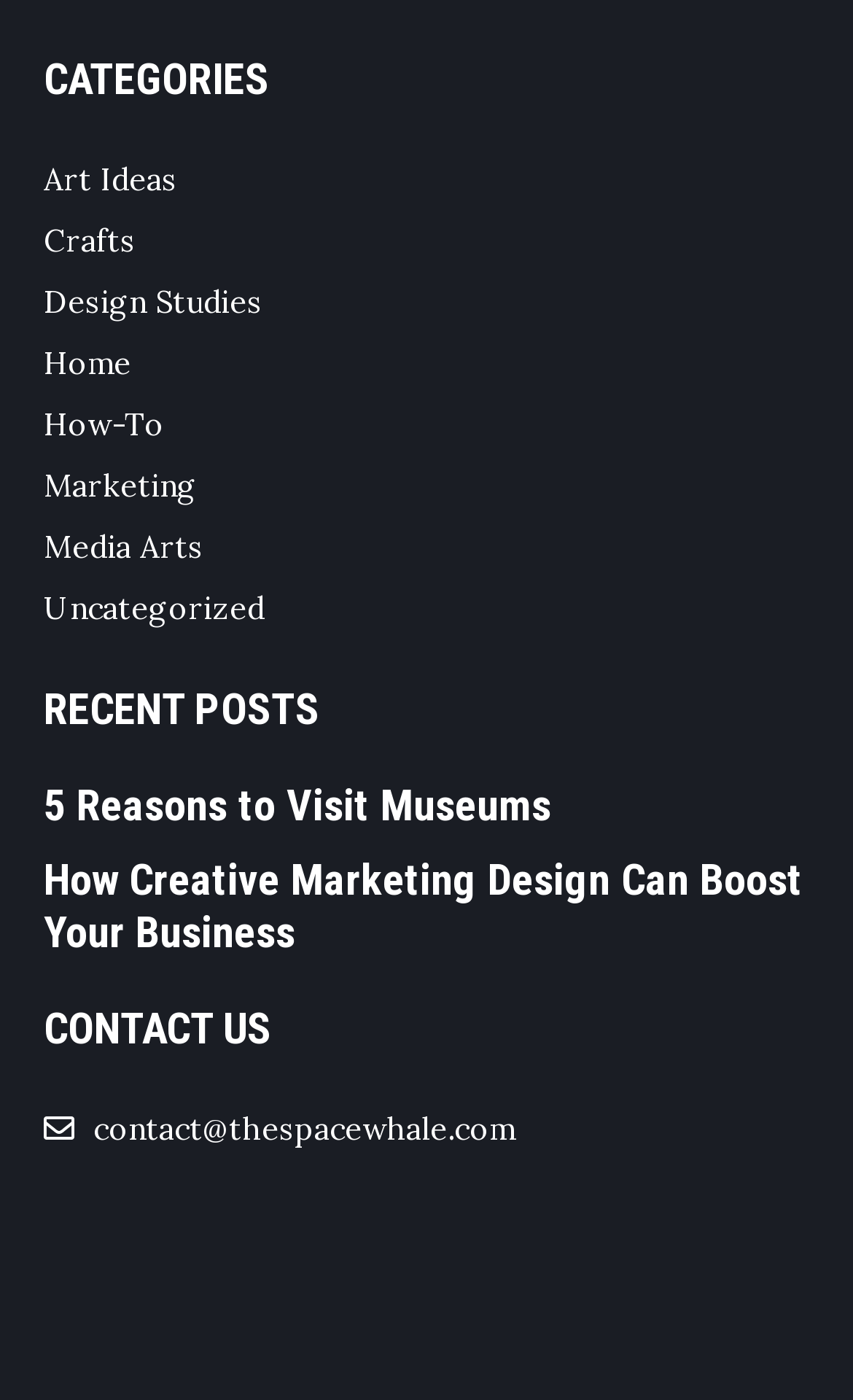Identify the bounding box for the UI element described as: "Uncategorized". Ensure the coordinates are four float numbers between 0 and 1, formatted as [left, top, right, bottom].

[0.051, 0.42, 0.31, 0.448]